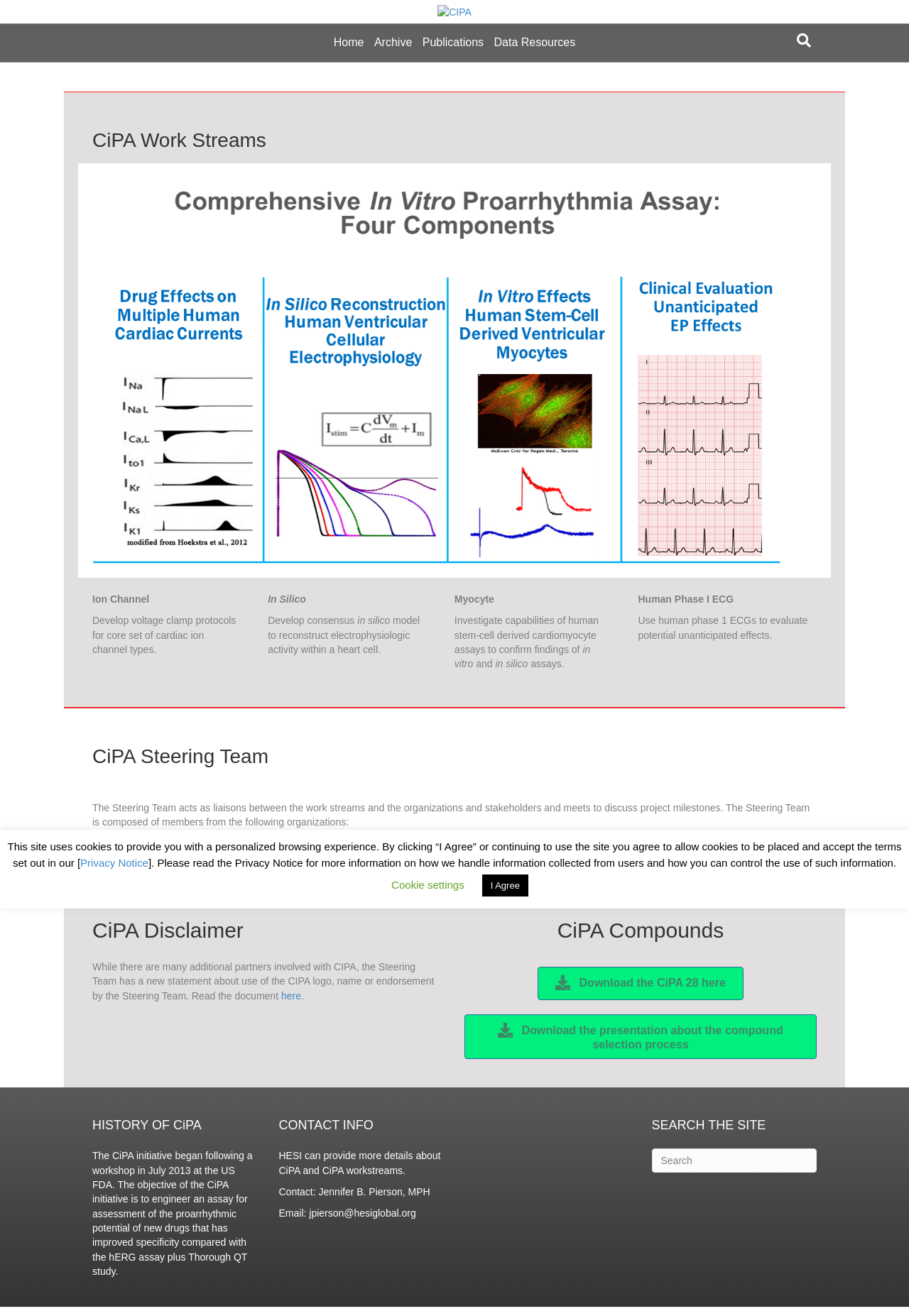Consider the image and give a detailed and elaborate answer to the question: 
What is the name of the initiative?

The name of the initiative is CiPA, which can be found in the heading 'CiPA Work Streams' and also in the image 'CIPA' at the top of the page.